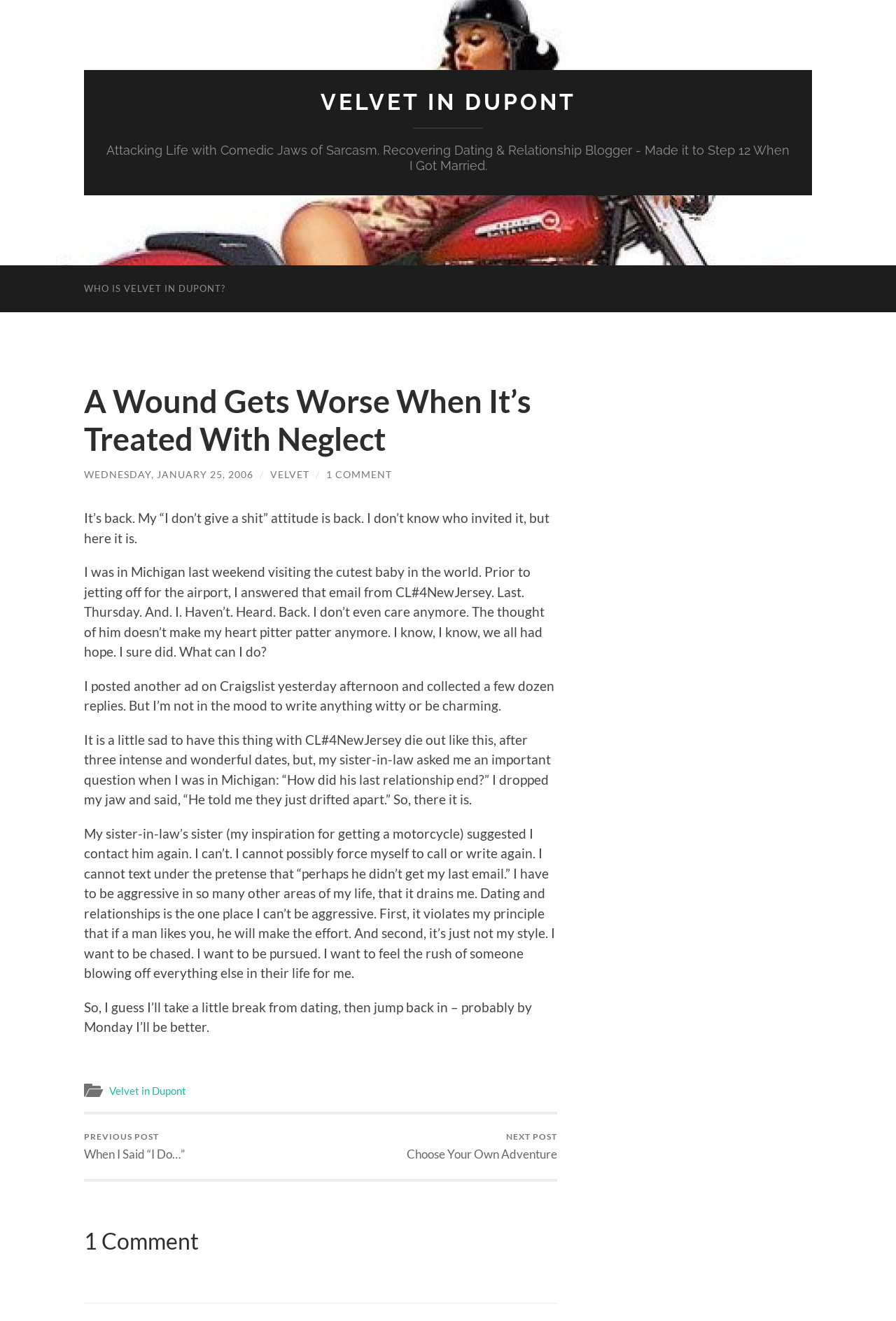Return the bounding box coordinates of the UI element that corresponds to this description: "Who is Velvet in Dupont?". The coordinates must be given as four float numbers in the range of 0 and 1, [left, top, right, bottom].

[0.078, 0.201, 0.267, 0.236]